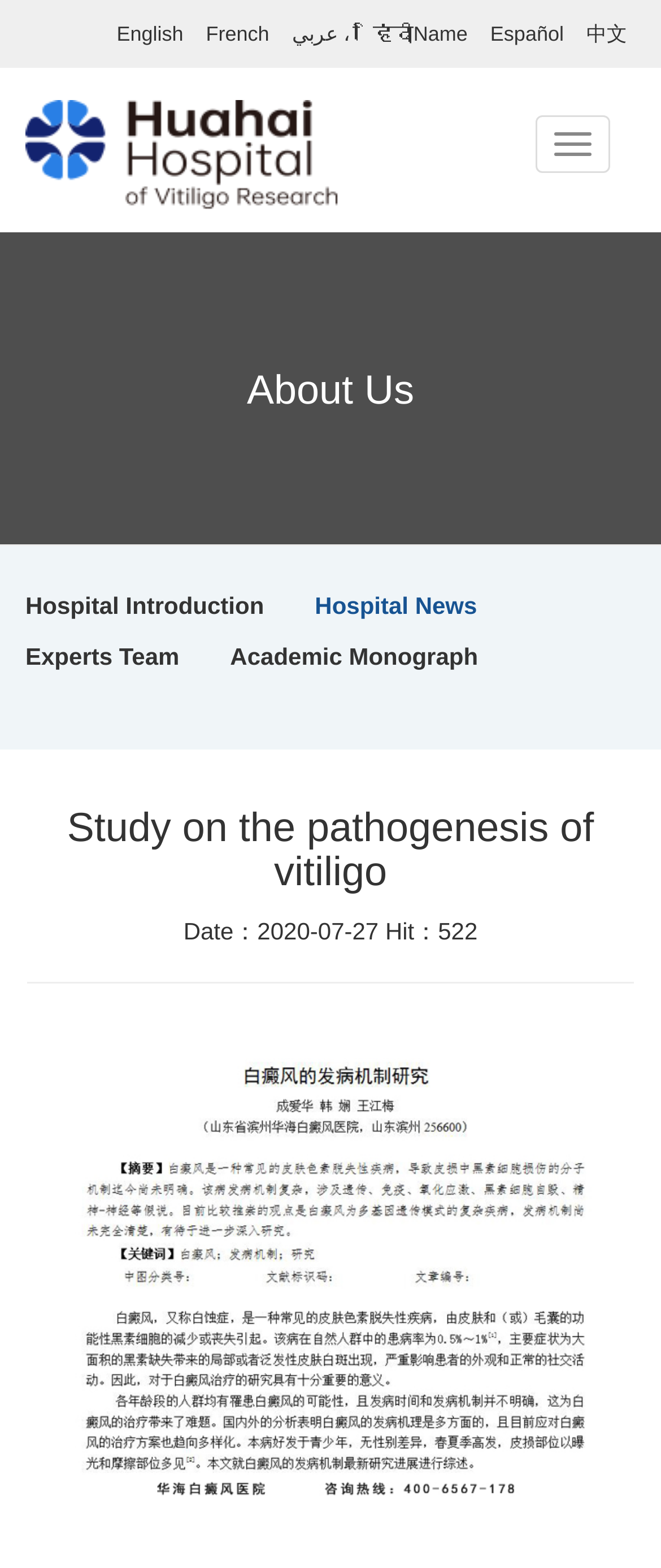Determine the bounding box coordinates for the clickable element to execute this instruction: "Toggle navigation". Provide the coordinates as four float numbers between 0 and 1, i.e., [left, top, right, bottom].

[0.81, 0.073, 0.923, 0.11]